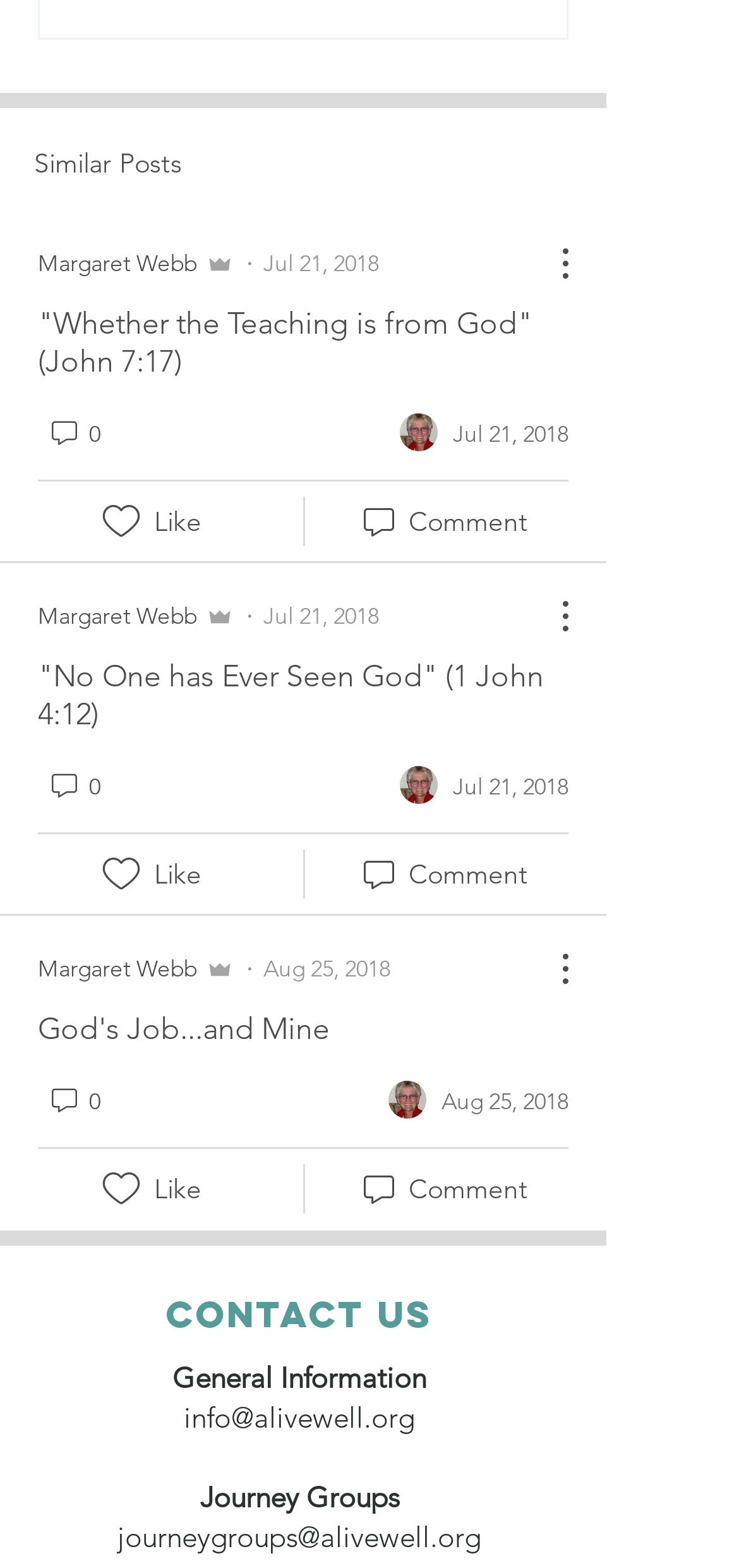Identify the bounding box coordinates of the specific part of the webpage to click to complete this instruction: "Navigate to most recent activity".

[0.541, 0.264, 0.769, 0.288]